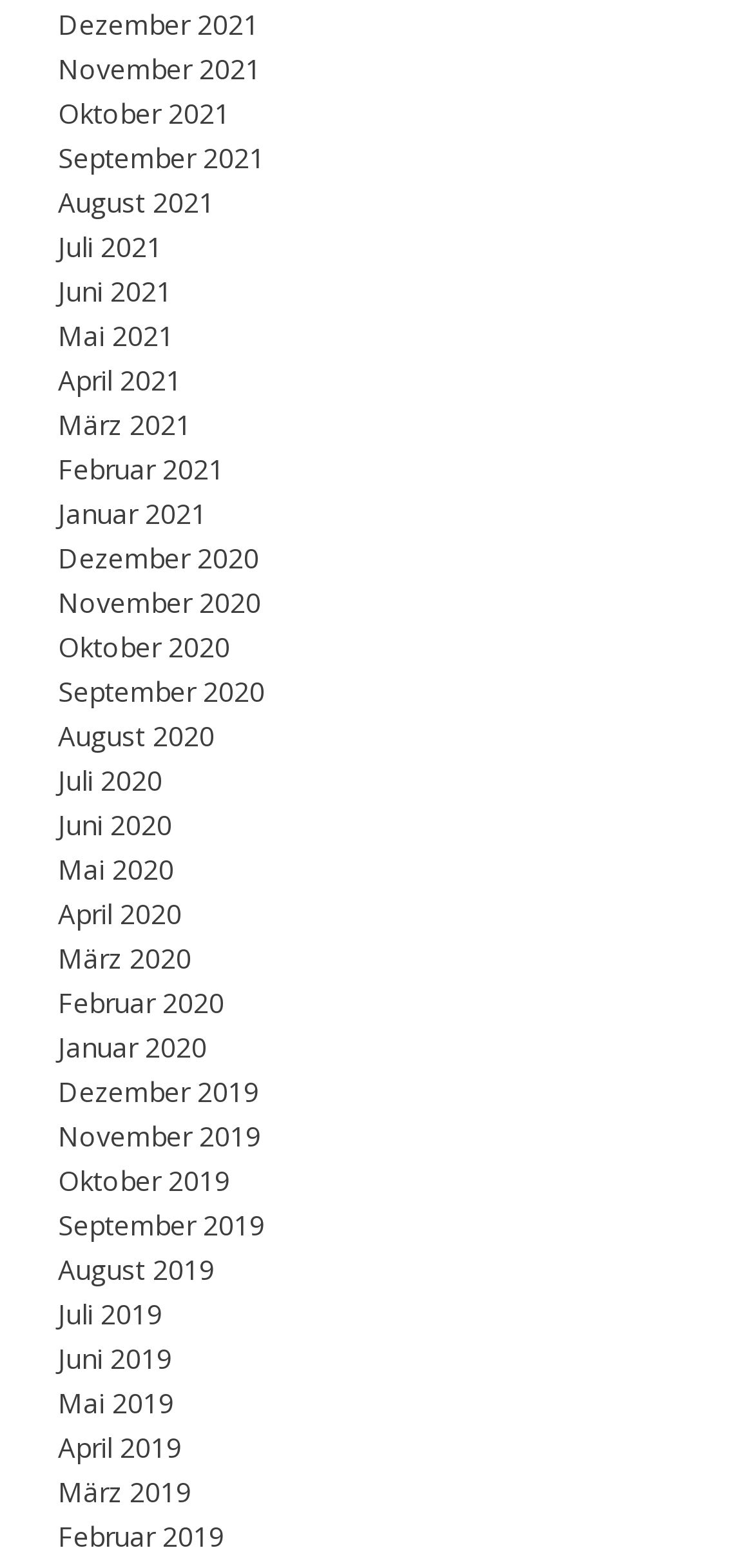Locate the bounding box coordinates of the element I should click to achieve the following instruction: "view Juni 2019".

[0.077, 0.855, 0.228, 0.878]